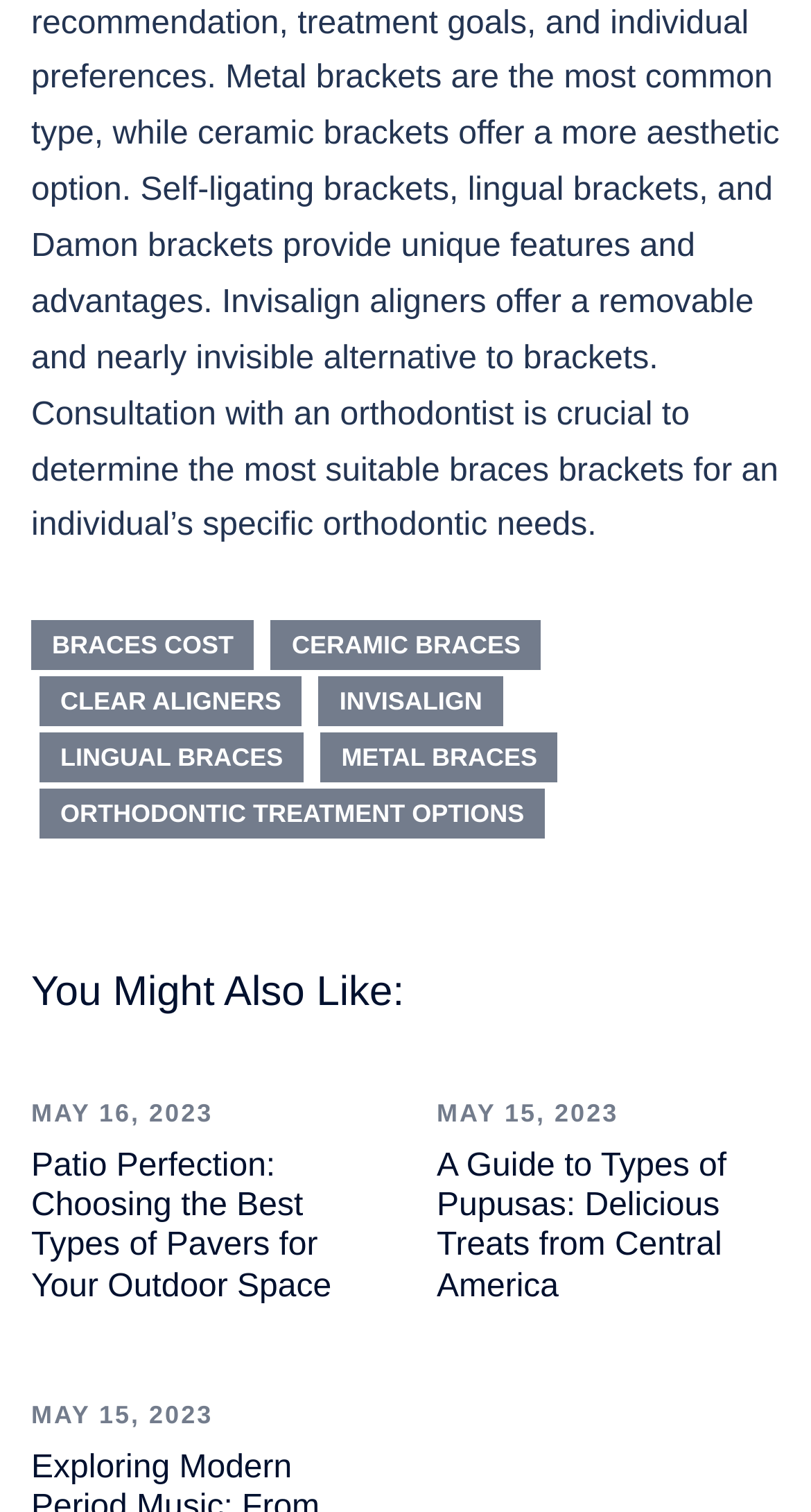What is the topic of the first article?
Answer the question in as much detail as possible.

I read the heading of the first article, which is 'Patio Perfection: Choosing the Best Types of Pavers for Your Outdoor Space'. The topic of this article is related to patio perfection.